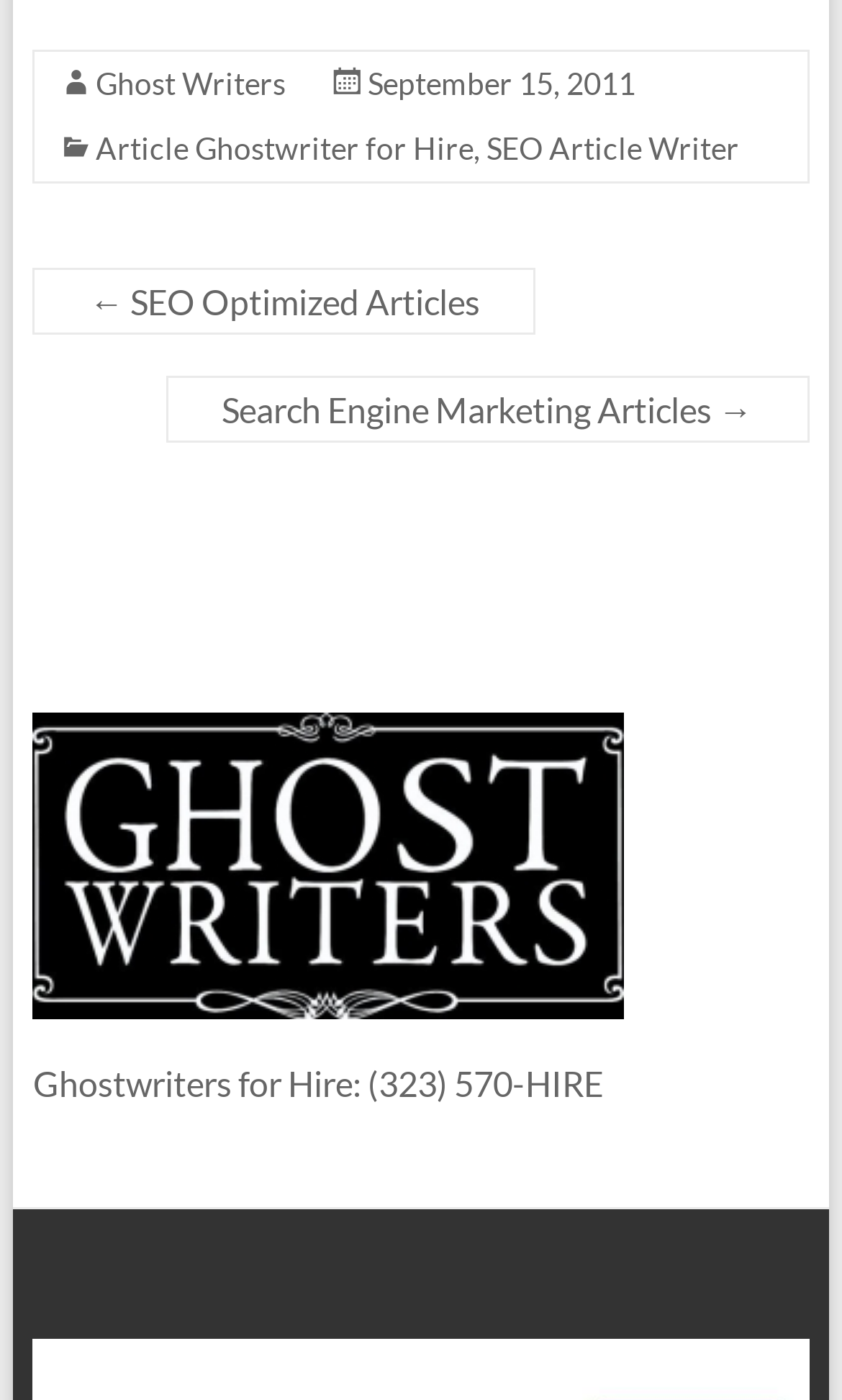What is the direction of the arrow in the link?
Answer the question in as much detail as possible.

I examined the link '← SEO Optimized Articles' and found that the arrow is pointing to the left direction.